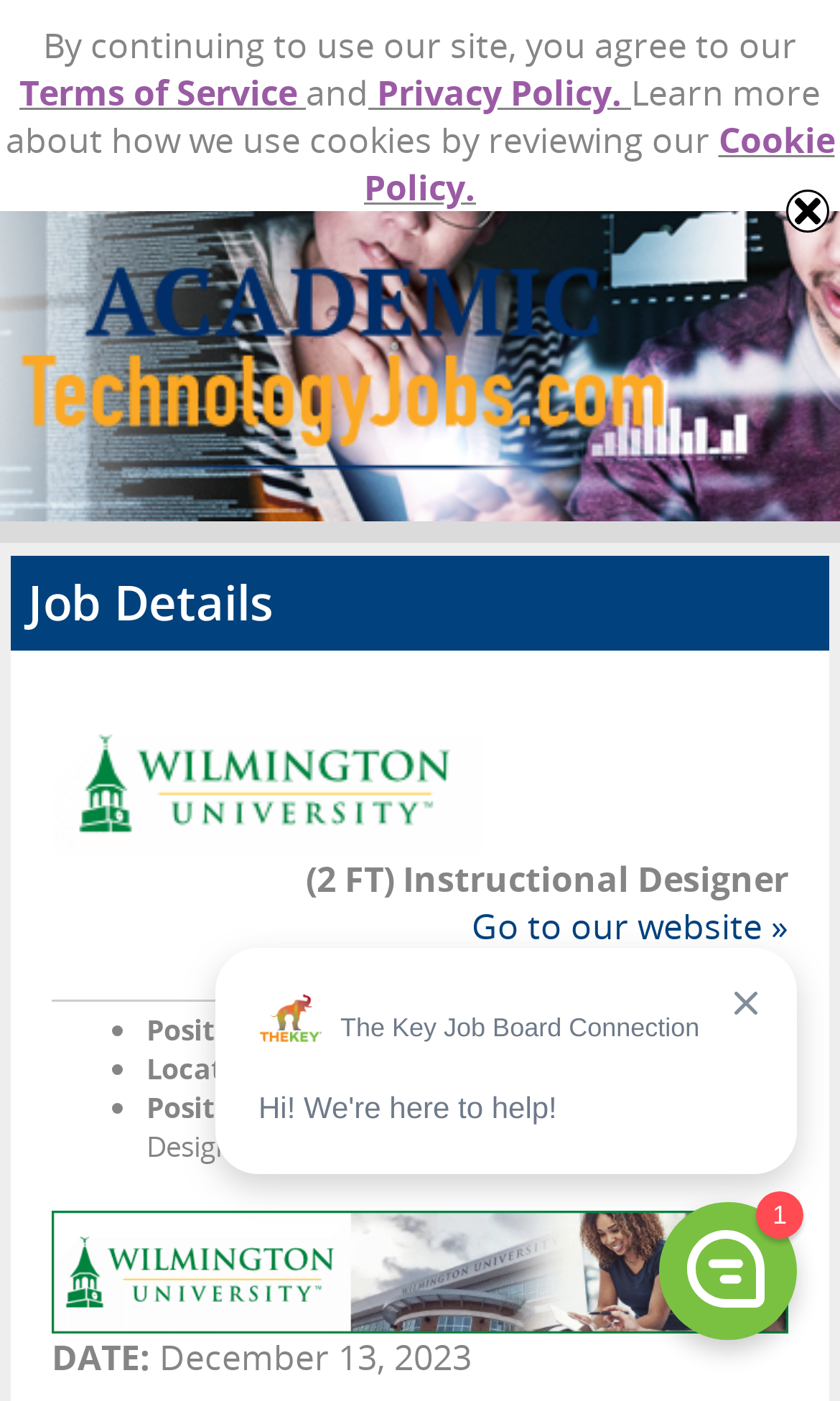What is the type of the job? Look at the image and give a one-word or short phrase answer.

Instructional Technology and Design